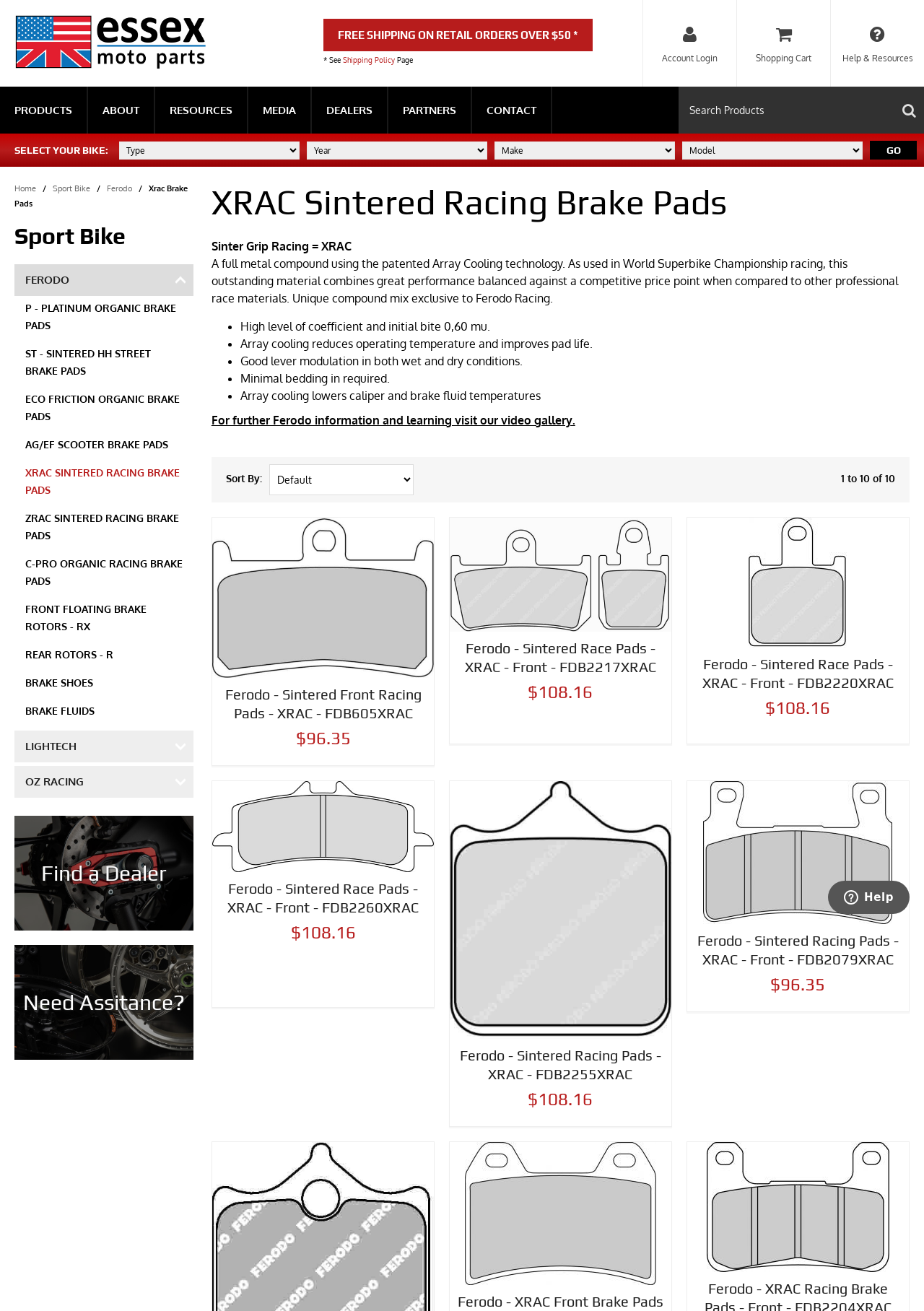Craft a detailed narrative of the webpage's structure and content.

This webpage is about Ferodo XRAC Brake Pads, specifically showcasing their features and products. At the top, there is a navigation bar with links to various sections, including "Products", "About", "Resources", "Media", "Dealers", "Partners", and "Contact". Below this, there is a search bar and a button to search for products.

The main content of the page is divided into two sections. On the left, there is a list of links to different types of brake pads, including Ferodo, P - Platinum Organic Brake Pads, ST - Sintered HH Street Brake Pads, and more. On the right, there is a detailed description of the XRAC Sintered Racing Brake Pads, including their features, benefits, and specifications.

The description section starts with a heading "XRAC Sintered Racing Brake Pads" and is followed by a paragraph of text that explains the features and benefits of these brake pads. Below this, there is a list of bullet points highlighting the key features, including high coefficient and initial bite, array cooling, good lever modulation, and minimal bedding in required.

Further down, there is a section that displays a list of products, each with an image, product name, and price. The products are listed in a grid format, with three products per row. Each product has a link to its detailed page.

At the bottom of the page, there is a section that allows users to sort the products by various criteria, such as price or name. There is also a pagination section that shows the number of products per page and allows users to navigate to other pages.